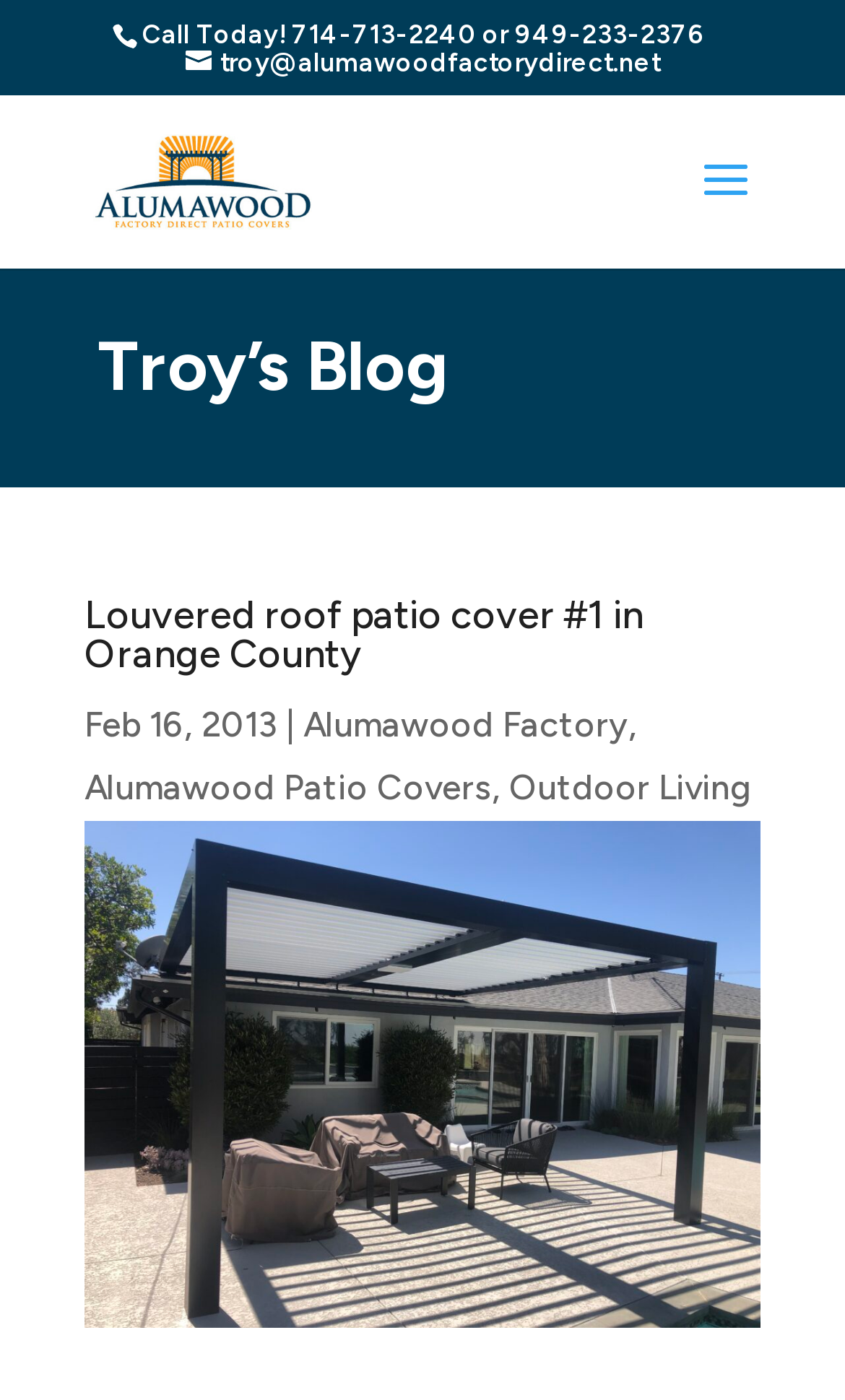From the image, can you give a detailed response to the question below:
What is the date of the latest article on this website?

I found the date of the latest article by looking at the text elements on the webpage, and I saw a text that says 'Feb 16, 2013', which suggests that this is the date of the latest article on this website.